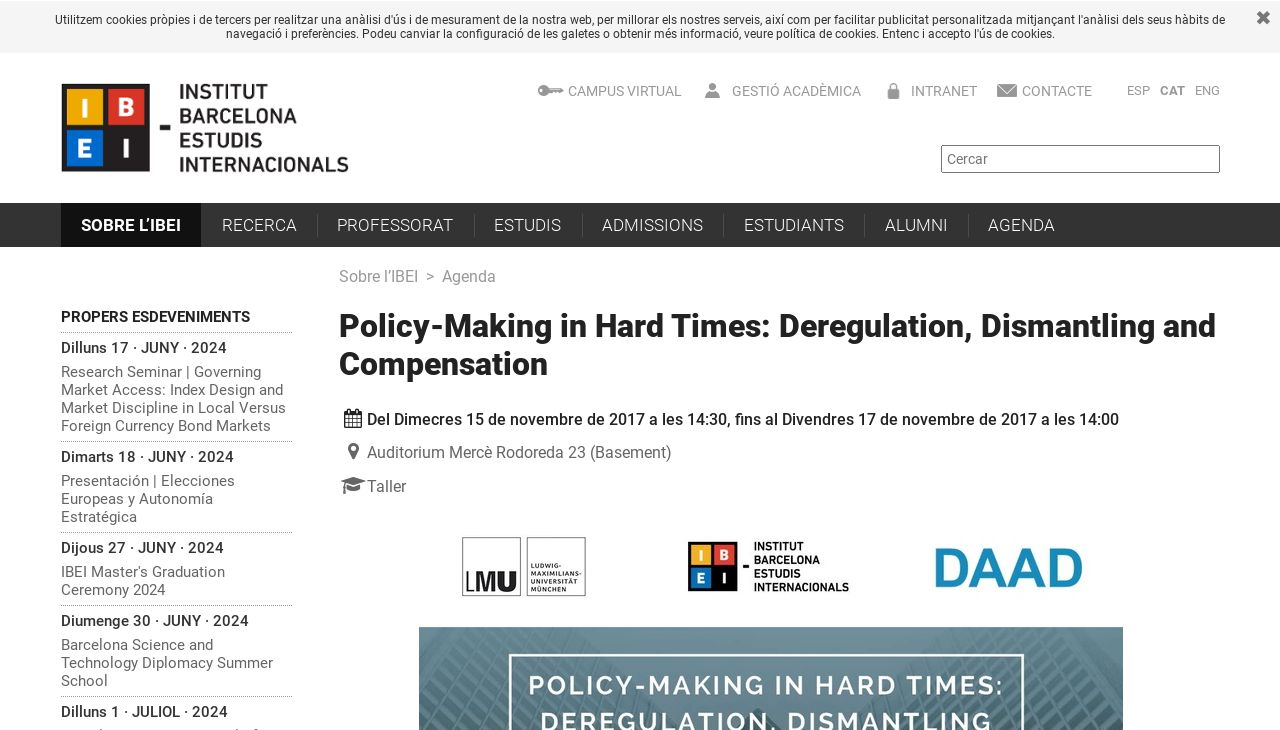Bounding box coordinates are specified in the format (top-left x, top-left y, bottom-right x, bottom-right y). All values are floating point numbers bounded between 0 and 1. Please provide the bounding box coordinate of the region this sentence describes: accepto l'ús de cookies

[0.725, 0.037, 0.821, 0.056]